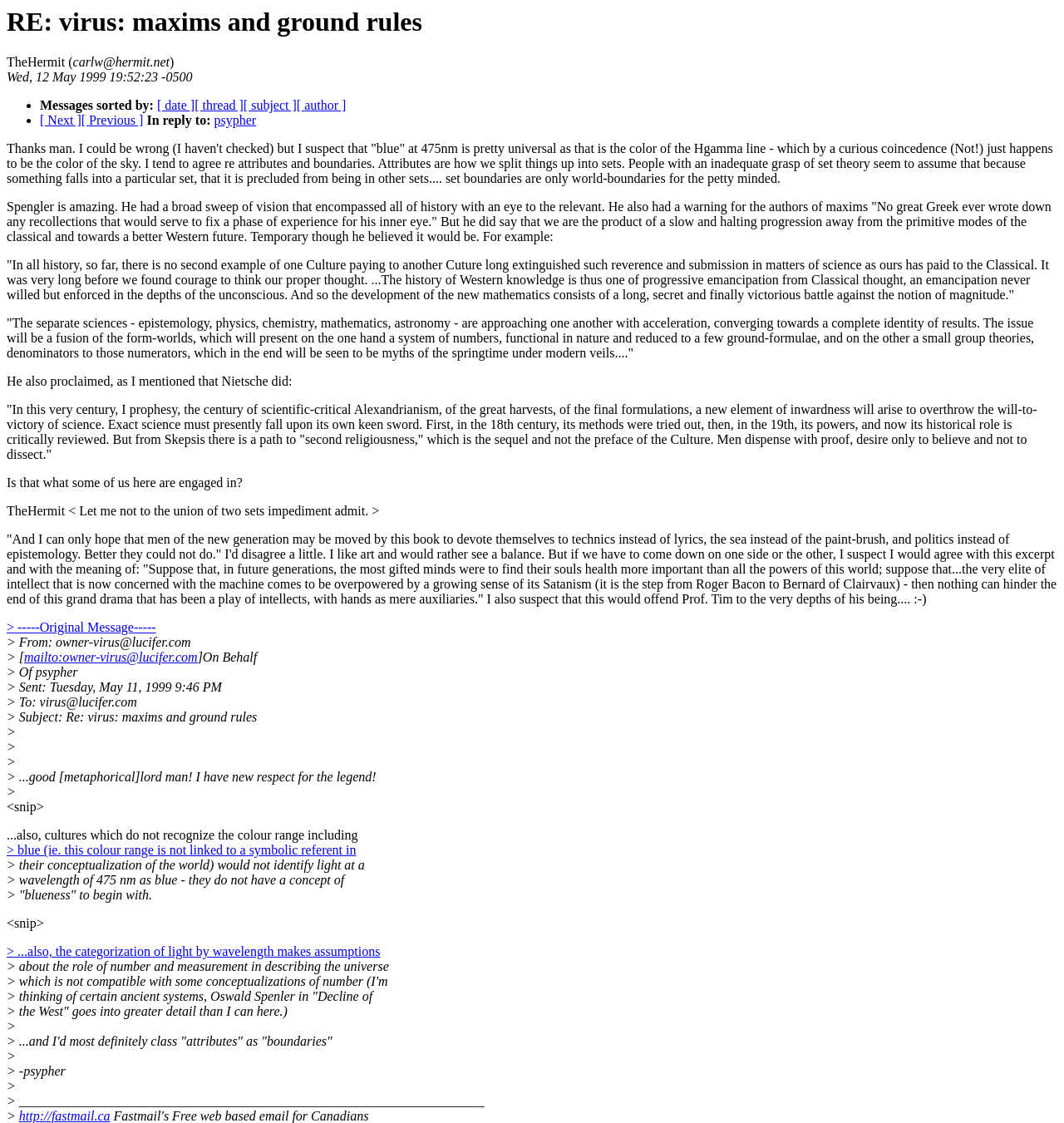Specify the bounding box coordinates of the element's region that should be clicked to achieve the following instruction: "Sort messages by date". The bounding box coordinates consist of four float numbers between 0 and 1, in the format [left, top, right, bottom].

[0.148, 0.088, 0.183, 0.1]